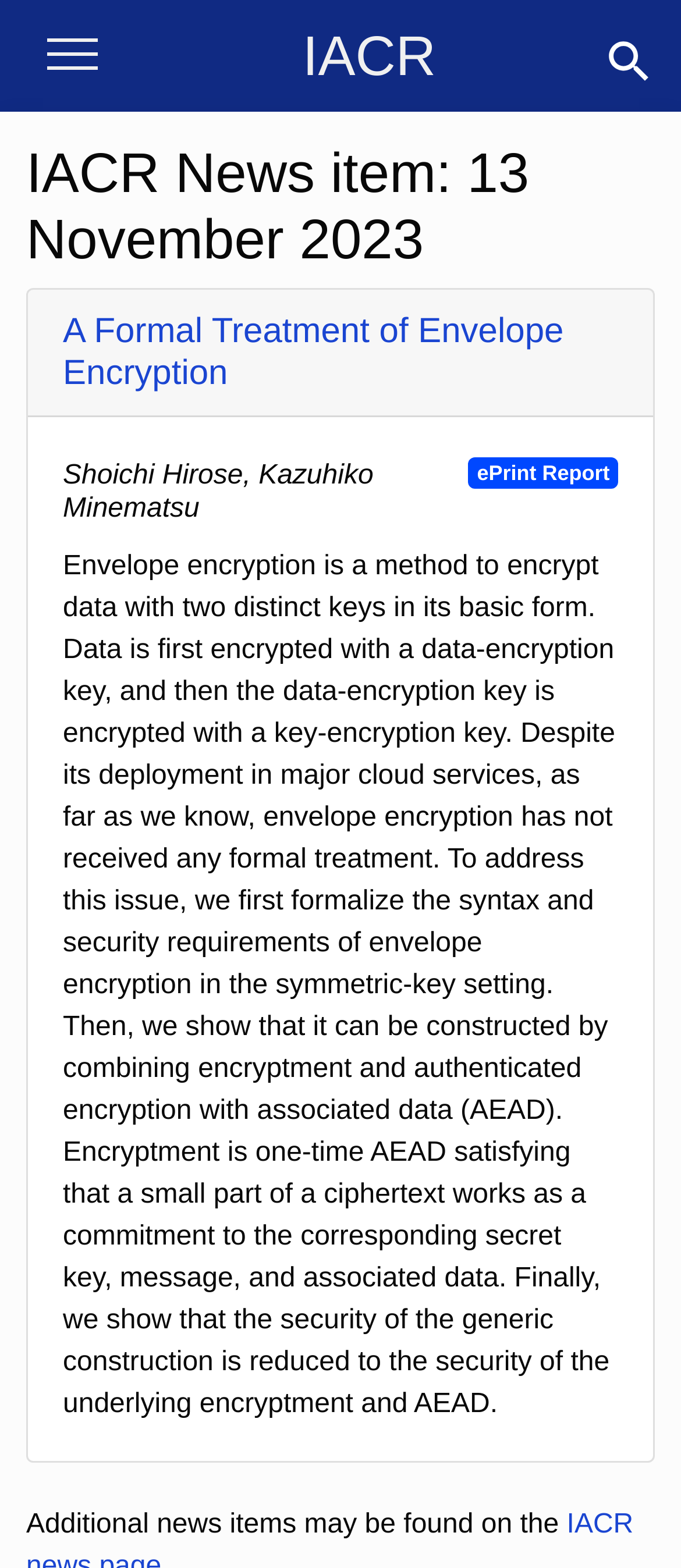Answer this question using a single word or a brief phrase:
Who are the authors of the news item?

Shoichi Hirose, Kazuhiko Minematsu